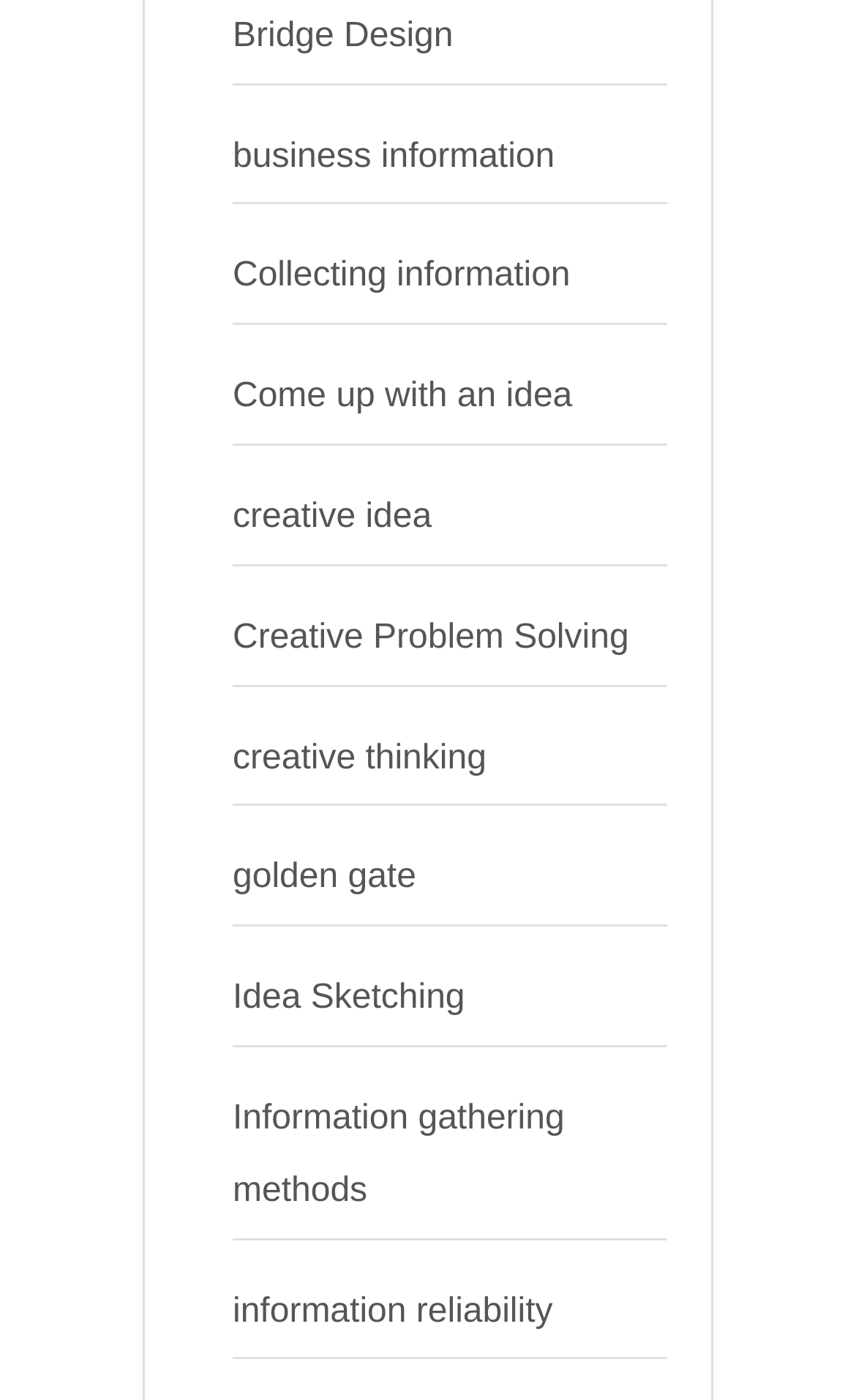Please determine the bounding box coordinates of the area that needs to be clicked to complete this task: 'Check information reliability'. The coordinates must be four float numbers between 0 and 1, formatted as [left, top, right, bottom].

[0.272, 0.923, 0.646, 0.95]